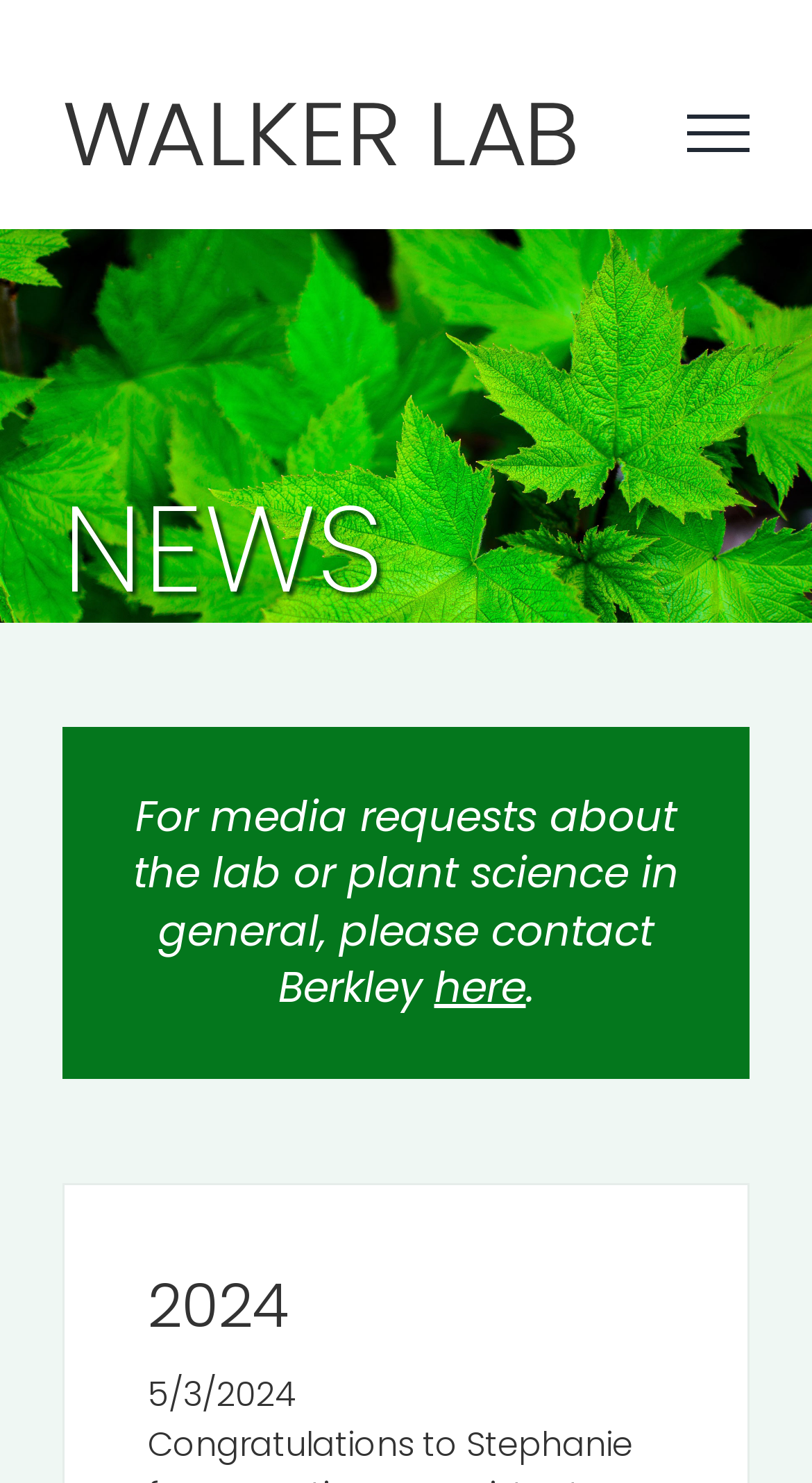Identify the bounding box of the HTML element described as: "alt="WALKER LAB Logo"".

[0.077, 0.067, 0.713, 0.112]